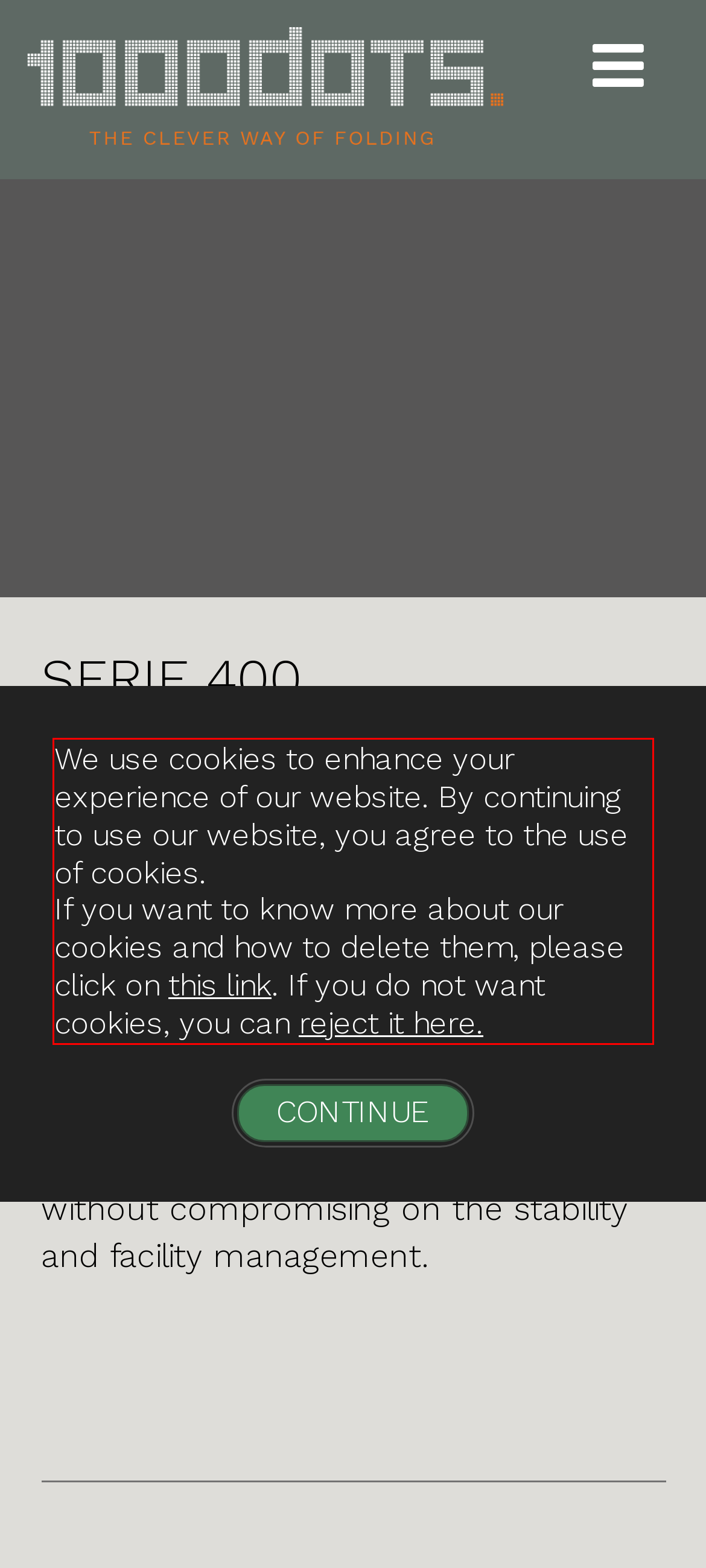Locate the red bounding box in the provided webpage screenshot and use OCR to determine the text content inside it.

We use cookies to enhance your experience of our website. By continuing to use our website, you agree to the use of cookies. If you want to know more about our cookies and how to delete them, please click on this link. If you do not want cookies, you can reject it here.